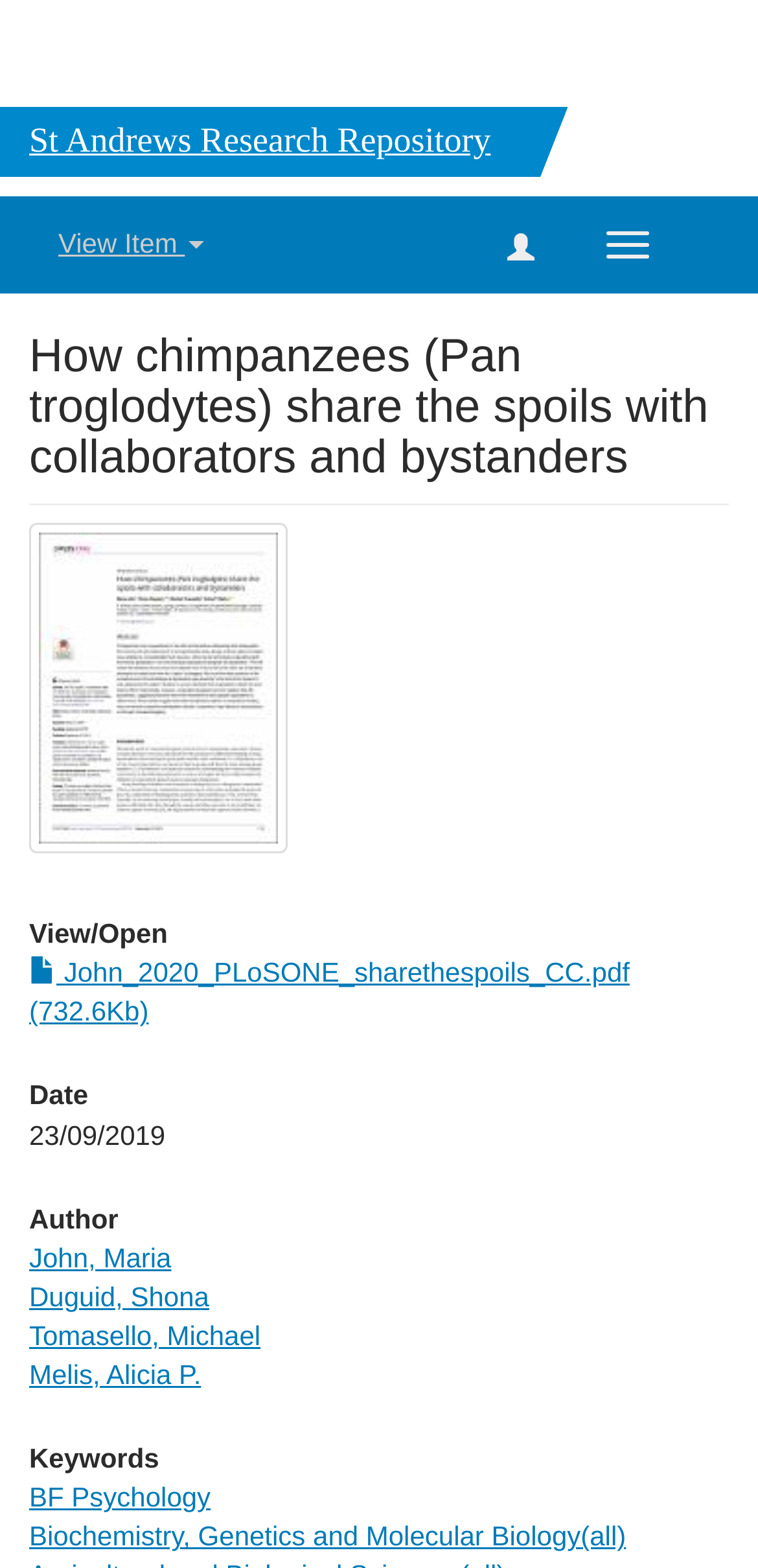From the webpage screenshot, identify the region described by Biochemistry, Genetics and Molecular Biology(all). Provide the bounding box coordinates as (top-left x, top-left y, bottom-right x, bottom-right y), with each value being a floating point number between 0 and 1.

[0.038, 0.97, 0.826, 0.99]